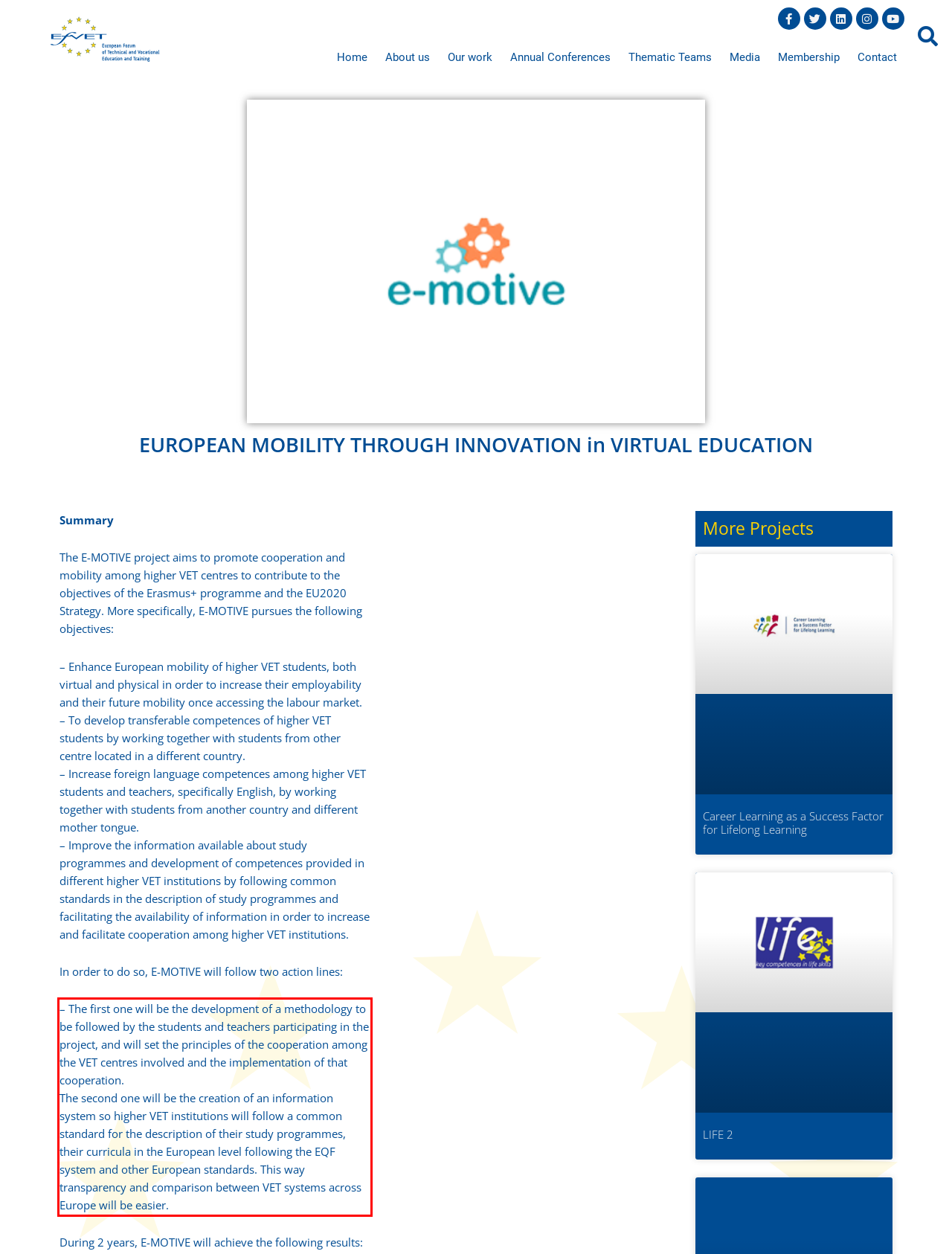Please identify and extract the text content from the UI element encased in a red bounding box on the provided webpage screenshot.

– The first one will be the development of a methodology to be followed by the students and teachers participating in the project, and will set the principles of the cooperation among the VET centres involved and the implementation of that cooperation. The second one will be the creation of an information system so higher VET institutions will follow a common standard for the description of their study programmes, their curricula in the European level following the EQF system and other European standards. This way transparency and comparison between VET systems across Europe will be easier.